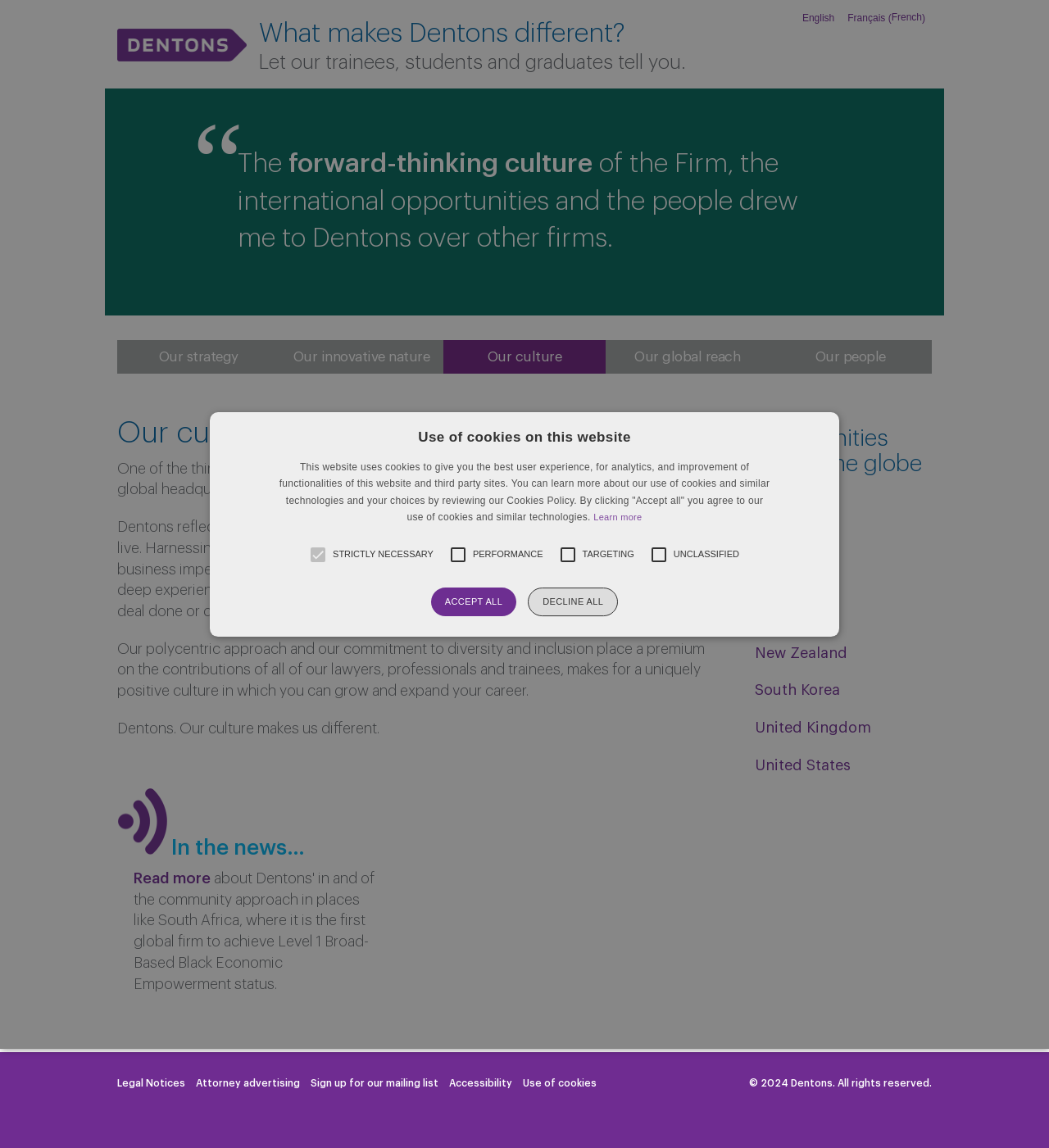Provide a short answer to the following question with just one word or phrase: What is the culture of Dentons described as?

forward-thinking